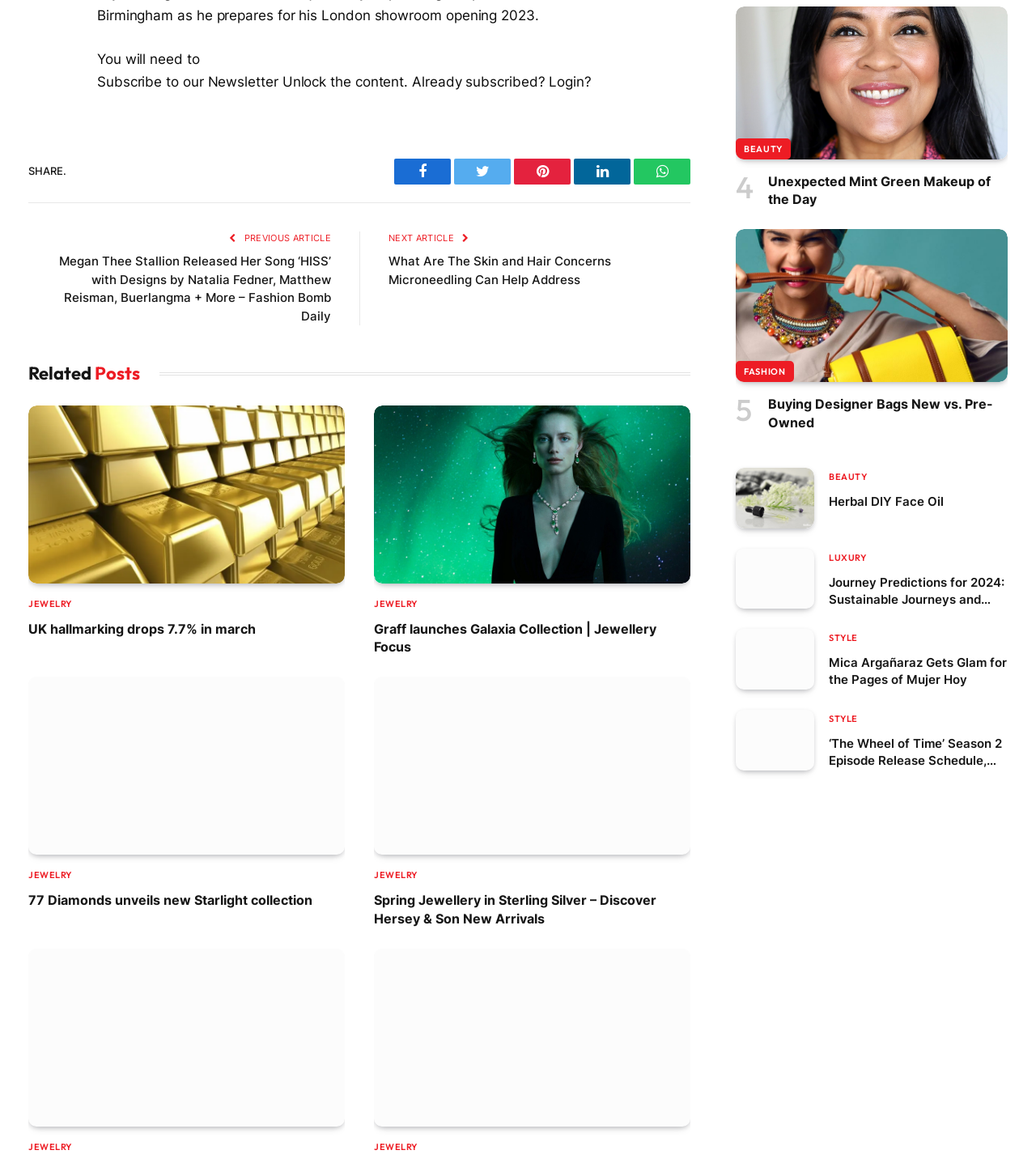What is the purpose of the 'SHARE.' button?
Based on the visual information, provide a detailed and comprehensive answer.

The 'SHARE.' button is located at the top of the webpage, and it is accompanied by social media icons such as Facebook, Twitter, Pinterest, LinkedIn, and WhatsApp. This suggests that the purpose of the 'SHARE.' button is to allow users to share the content of the webpage on these social media platforms.